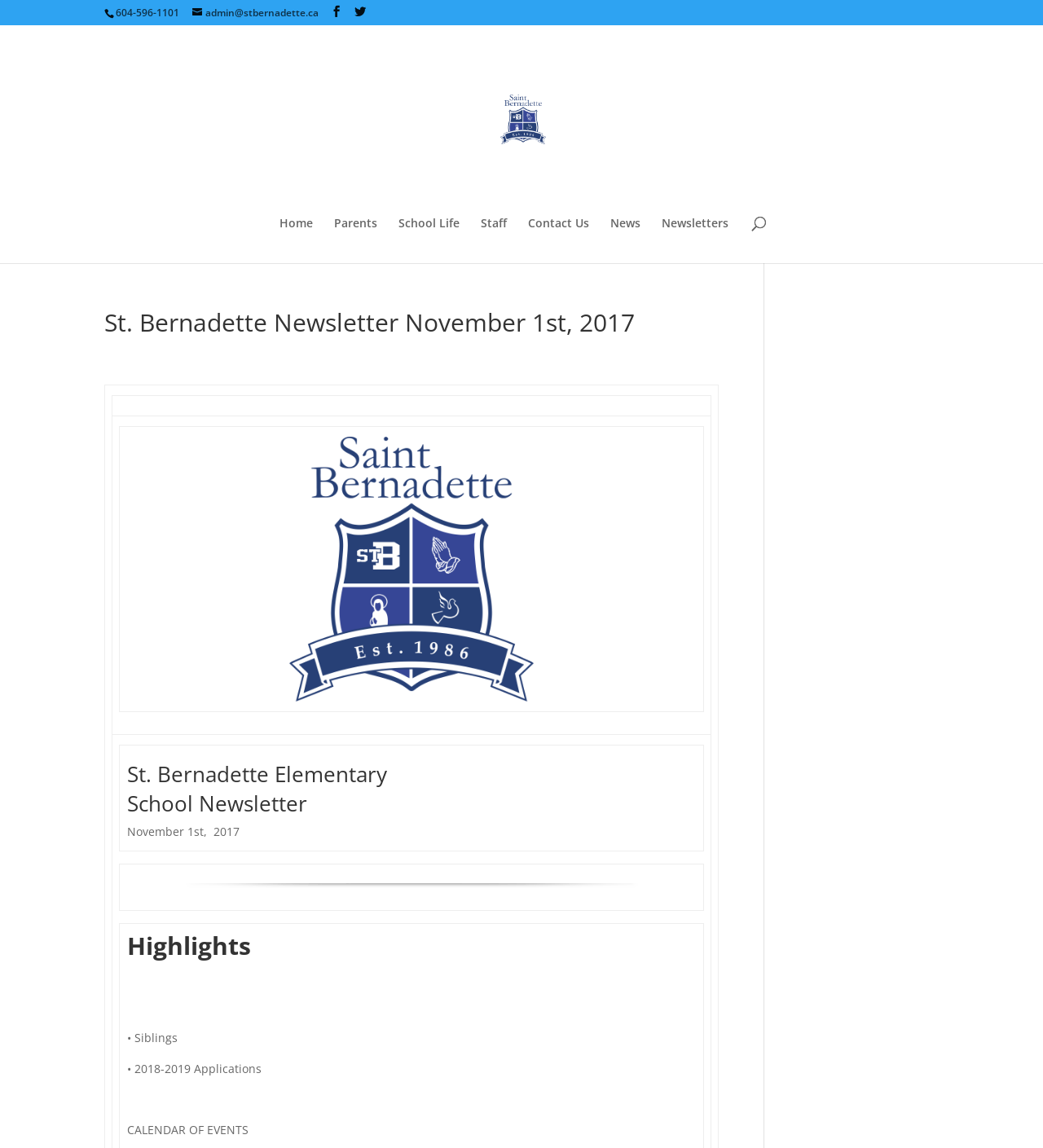What is the phone number of St. Bernadette School?
Please respond to the question with as much detail as possible.

I found the phone number by looking at the static text element with the bounding box coordinates [0.111, 0.005, 0.172, 0.017] which contains the text '604-596-1101'.